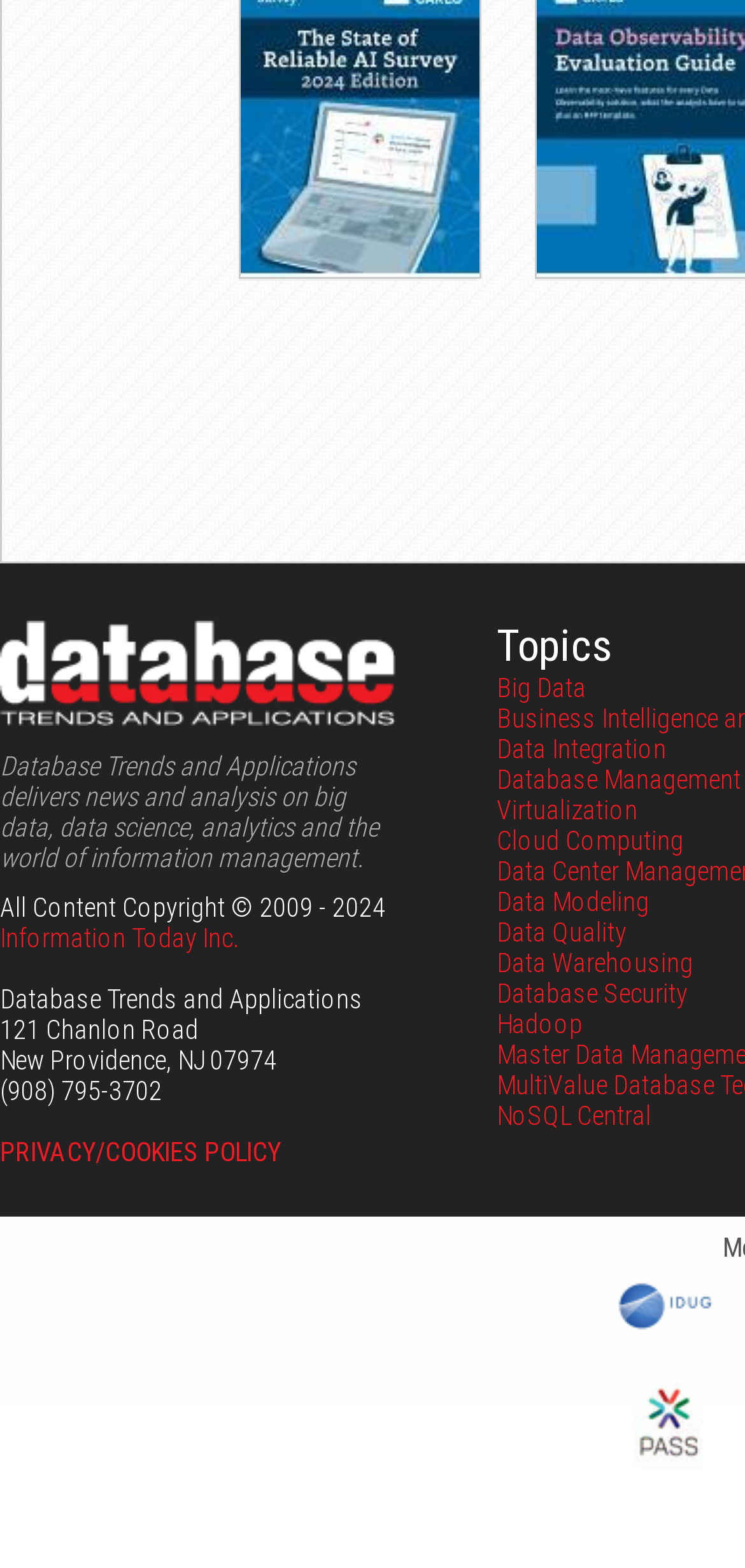Given the element description: "title="Professional Association for SQL Server"", predict the bounding box coordinates of the UI element it refers to, using four float numbers between 0 and 1, i.e., [left, top, right, bottom].

[0.851, 0.921, 0.944, 0.941]